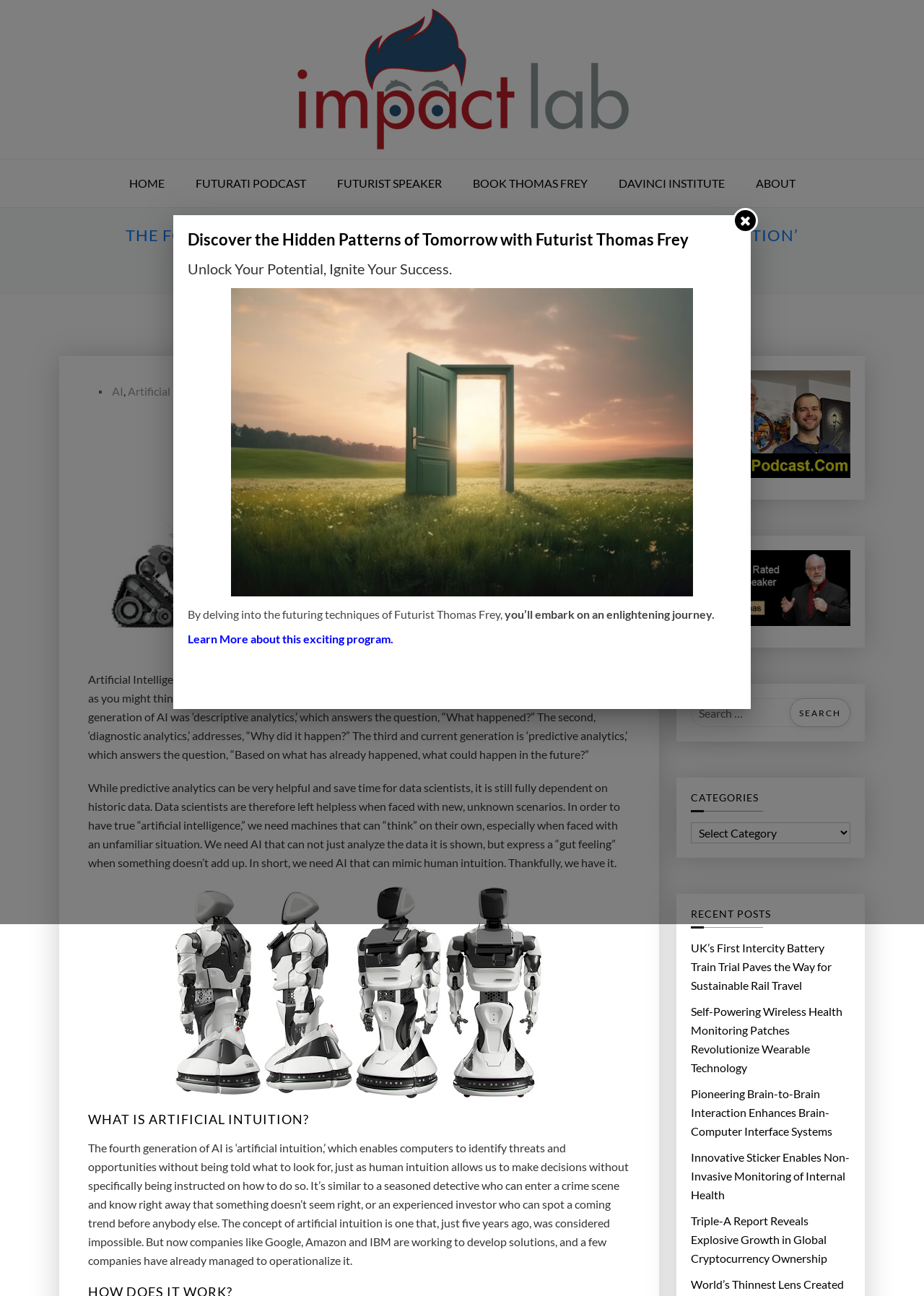Give a succinct answer to this question in a single word or phrase: 
What can be searched for using the search box?

Categories and posts